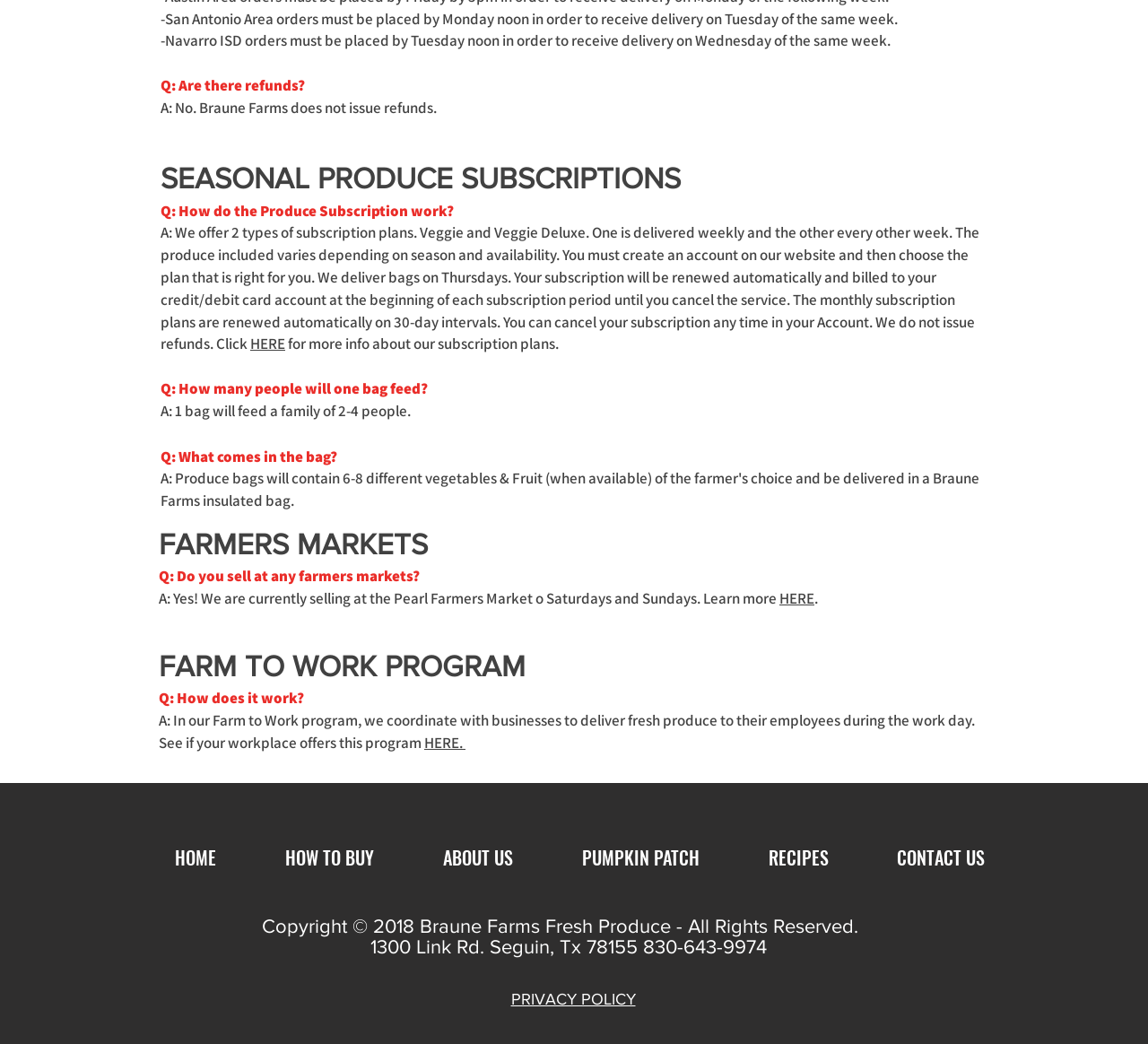Please find the bounding box for the following UI element description. Provide the coordinates in (top-left x, top-left y, bottom-right x, bottom-right y) format, with values between 0 and 1: HOME

[0.122, 0.801, 0.218, 0.842]